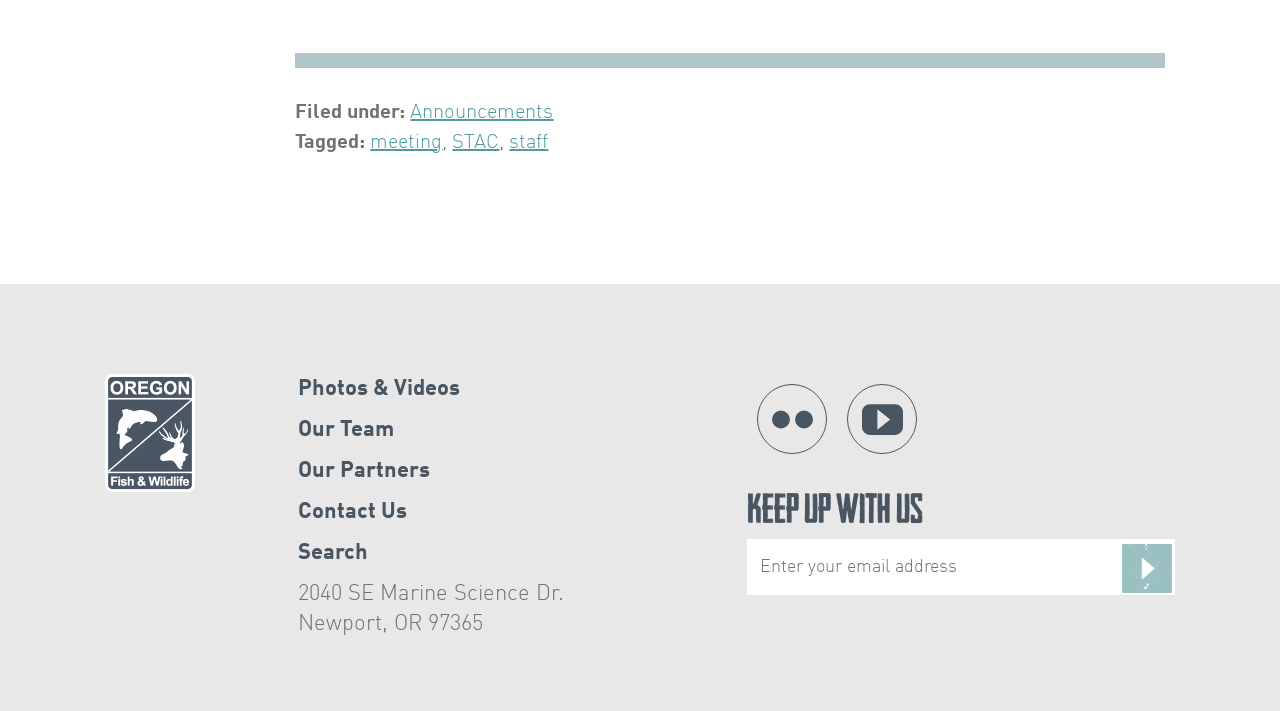Determine the bounding box coordinates for the clickable element required to fulfill the instruction: "Follow on Facebook". Provide the coordinates as four float numbers between 0 and 1, i.e., [left, top, right, bottom].

None